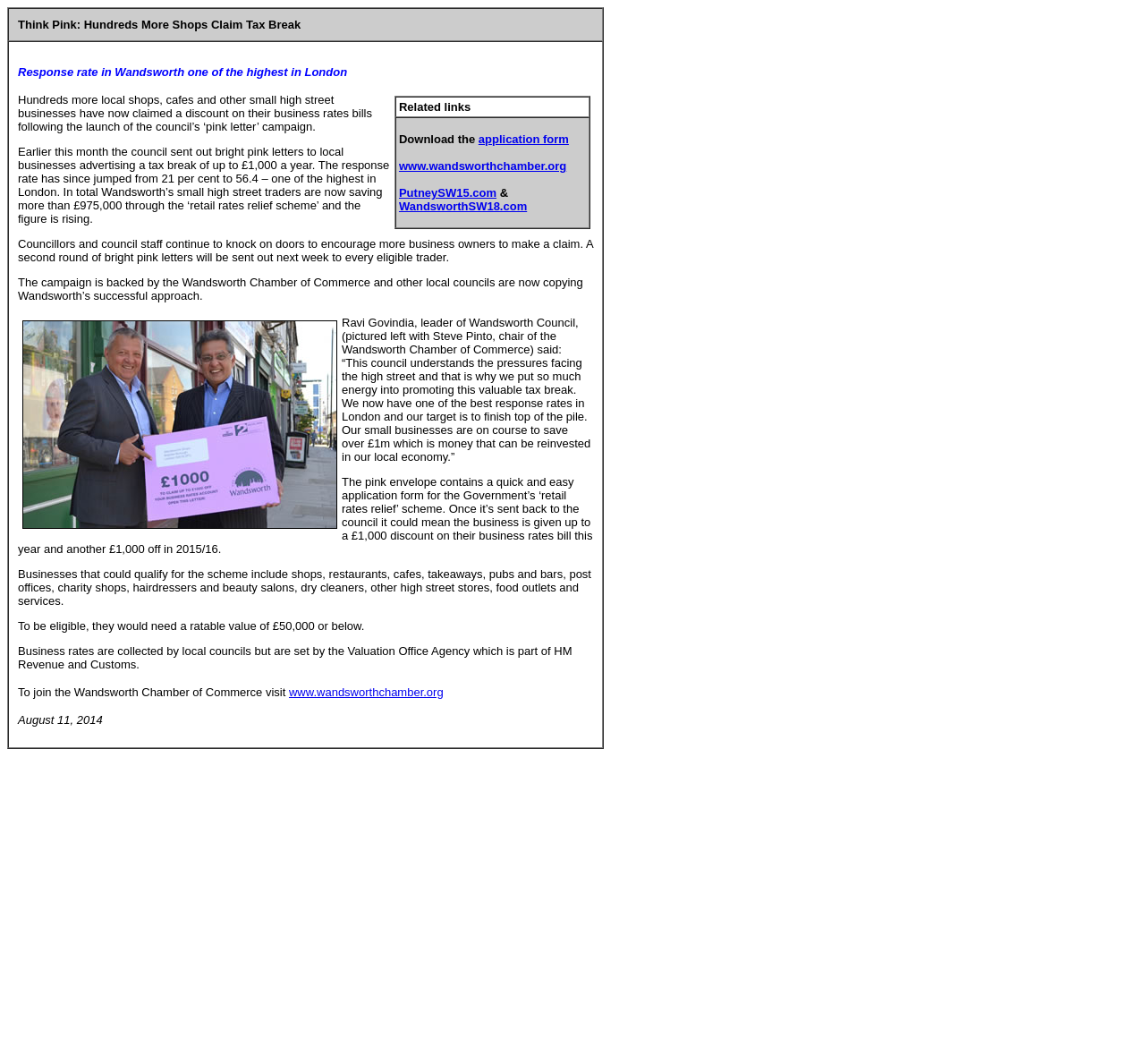Extract the bounding box of the UI element described as: "application form".

[0.418, 0.124, 0.497, 0.137]